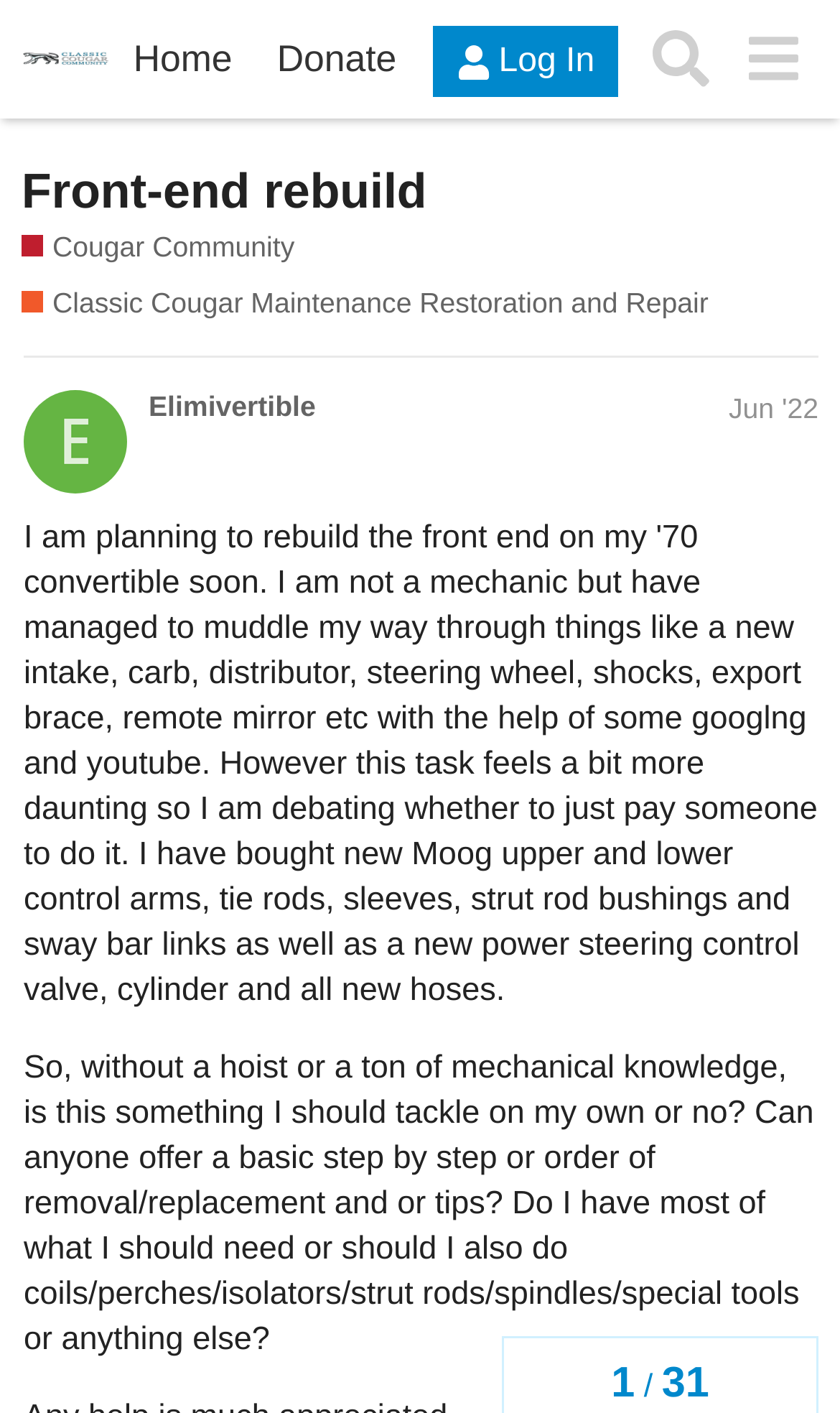Who is the author of the latest post?
Give a single word or phrase answer based on the content of the image.

Elimivertible